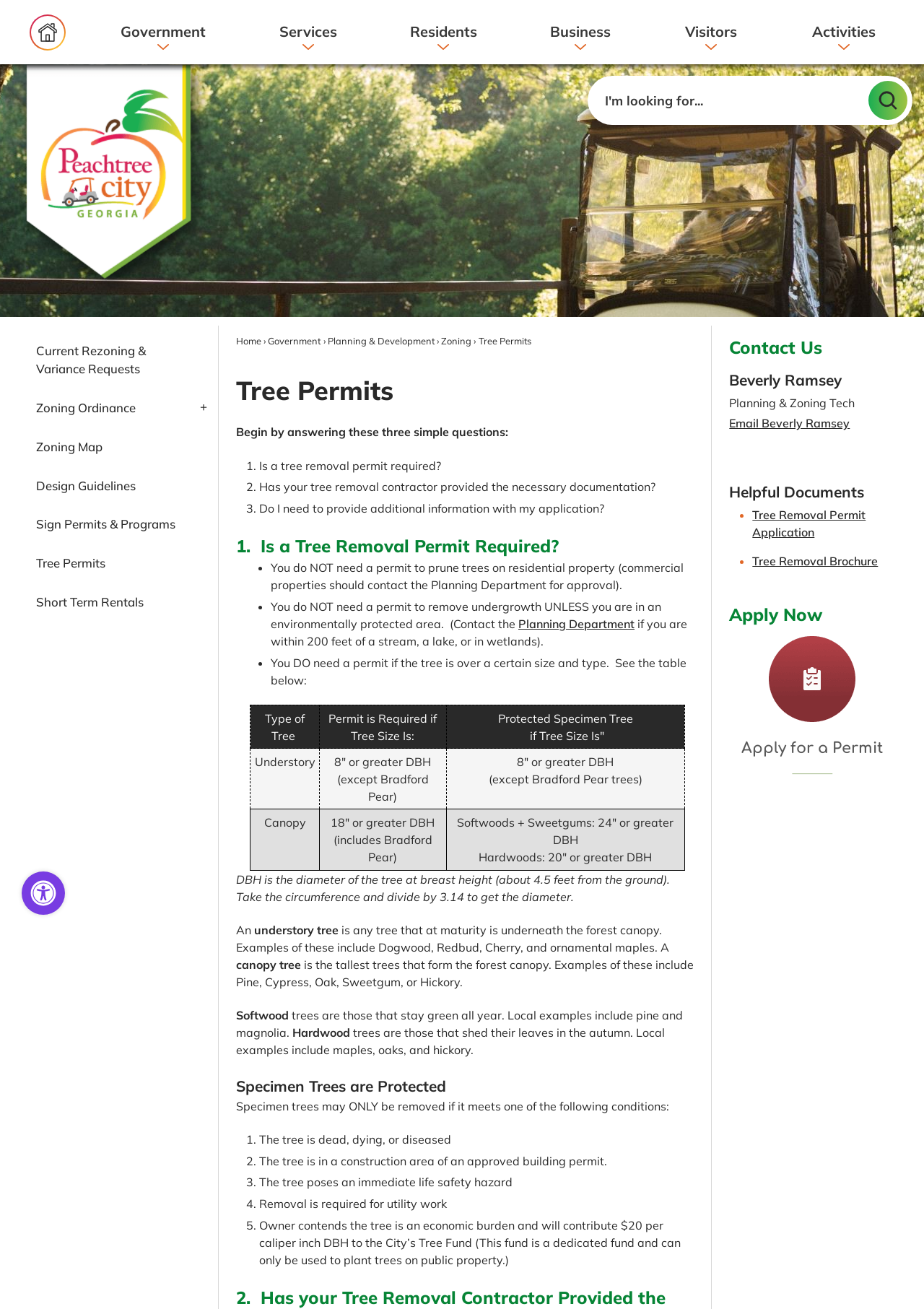Refer to the screenshot and give an in-depth answer to this question: What is the difference between an understory tree and a canopy tree?

The webpage explains that understory trees are smaller trees that grow underneath the forest canopy, while canopy trees are the taller trees that form the forest canopy. The webpage provides examples of each type of tree, such as dogwood and pine.